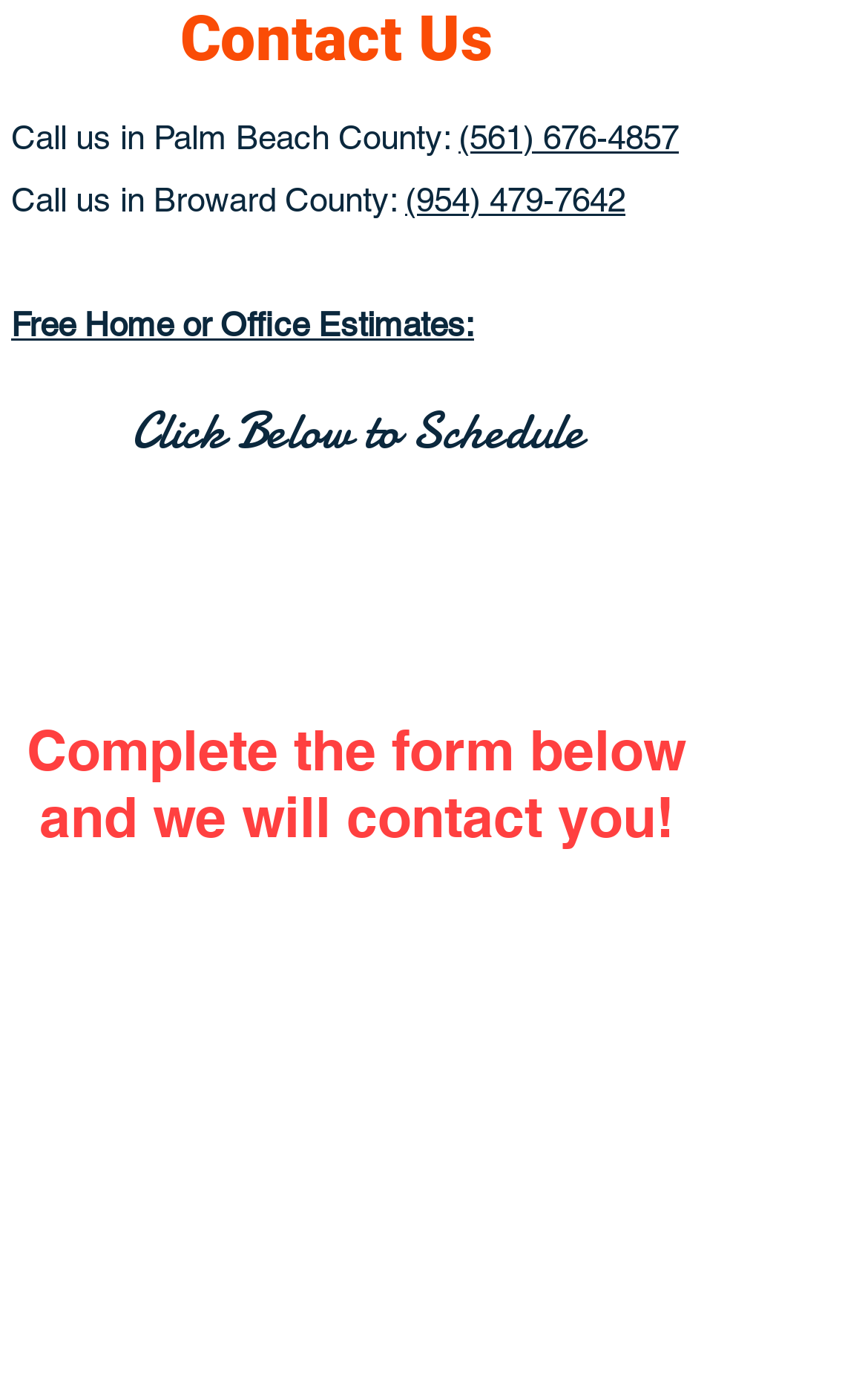Locate the bounding box coordinates of the area you need to click to fulfill this instruction: 'Enter your name'. The coordinates must be in the form of four float numbers ranging from 0 to 1: [left, top, right, bottom].

[0.077, 0.616, 0.744, 0.683]